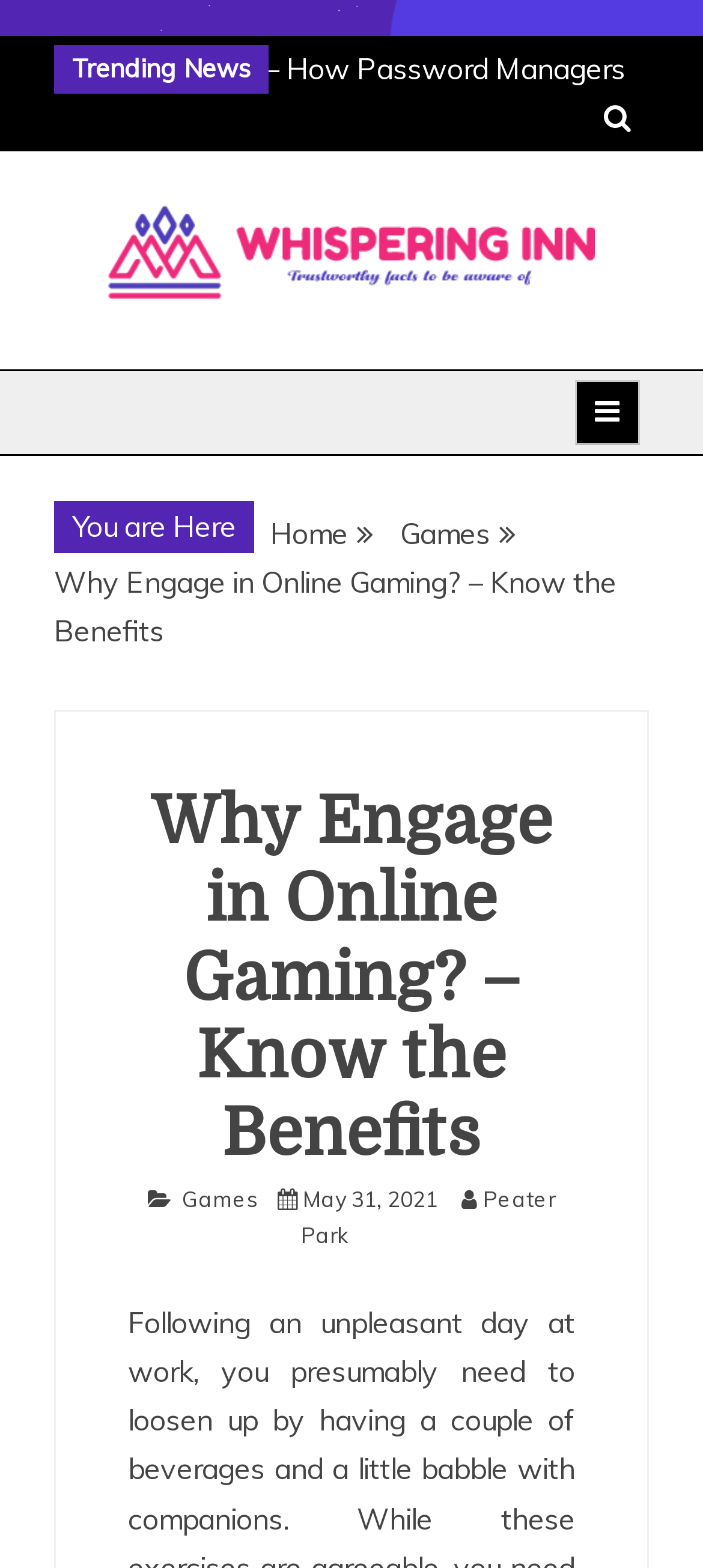Show the bounding box coordinates for the HTML element described as: "November Radiator Winter Check".

None